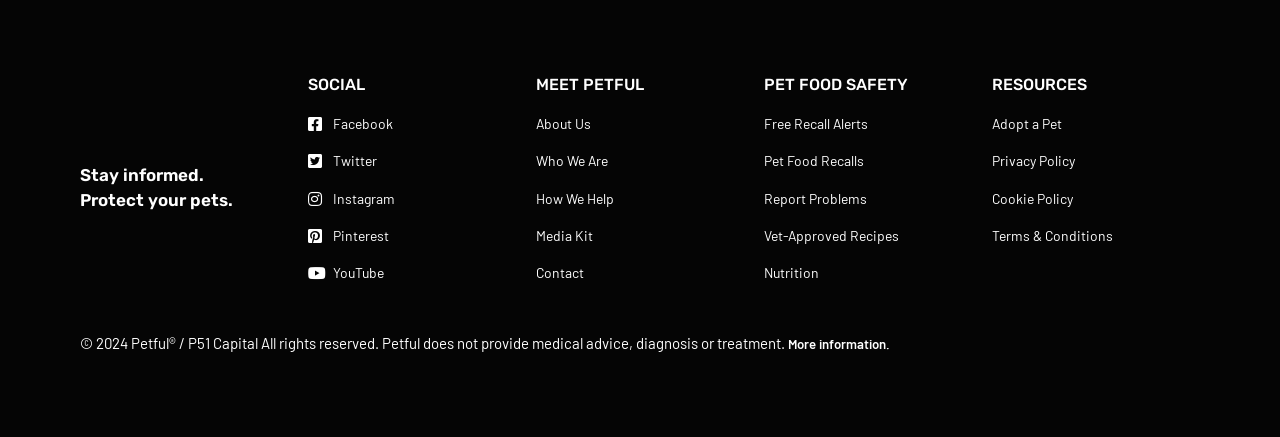Pinpoint the bounding box coordinates of the element you need to click to execute the following instruction: "Learn about Pet Food Recalls". The bounding box should be represented by four float numbers between 0 and 1, in the format [left, top, right, bottom].

[0.597, 0.325, 0.759, 0.375]